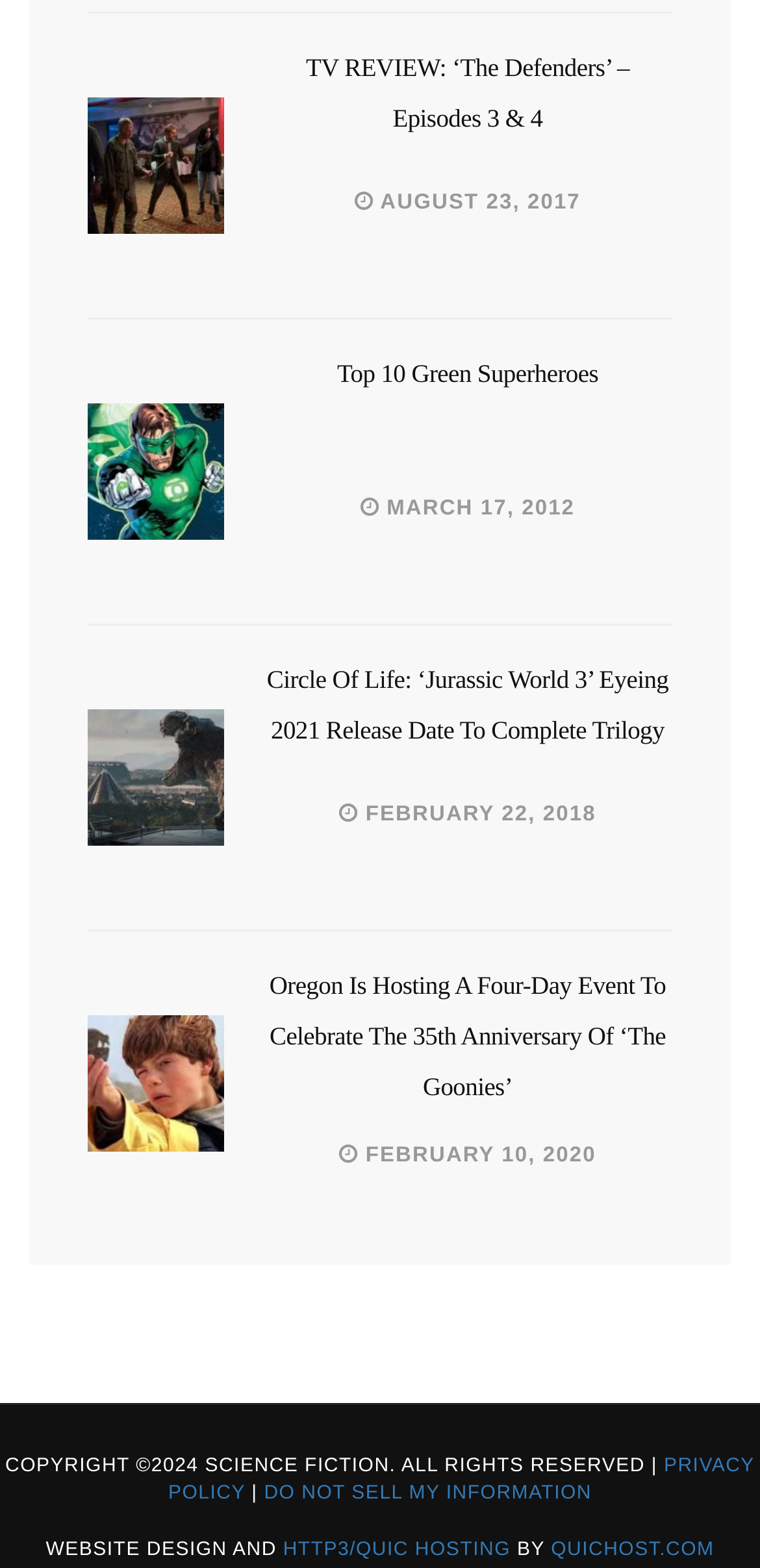Based on the element description, predict the bounding box coordinates (top-left x, top-left y, bottom-right x, bottom-right y) for the UI element in the screenshot: Is entrepreneurship right for you?

None